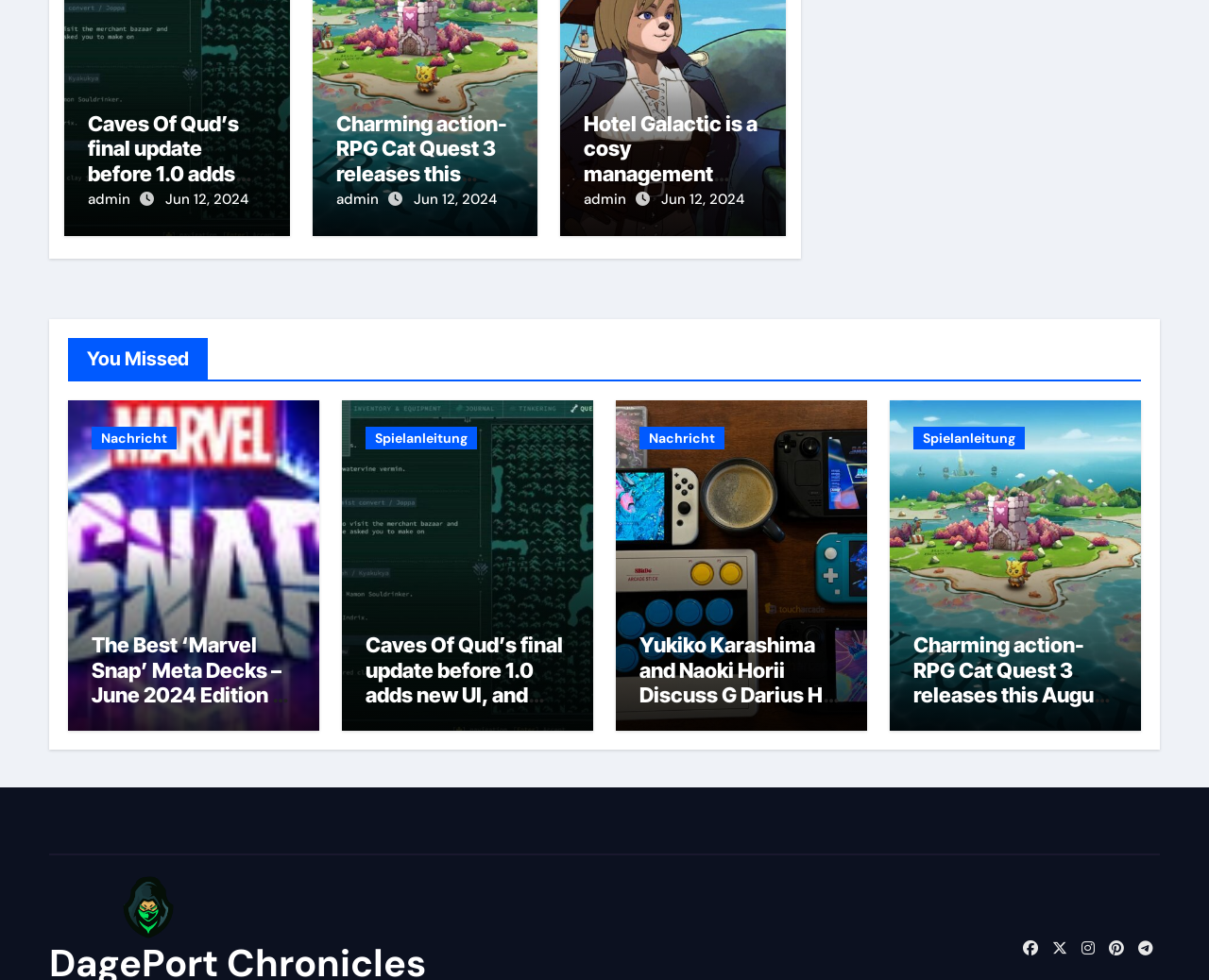What is the date of the news articles?
Give a detailed and exhaustive answer to the question.

I found the answer by looking at the links 'Jun 12, 2024' which appear multiple times in the webpage, indicating that the news articles are from June 12, 2024.